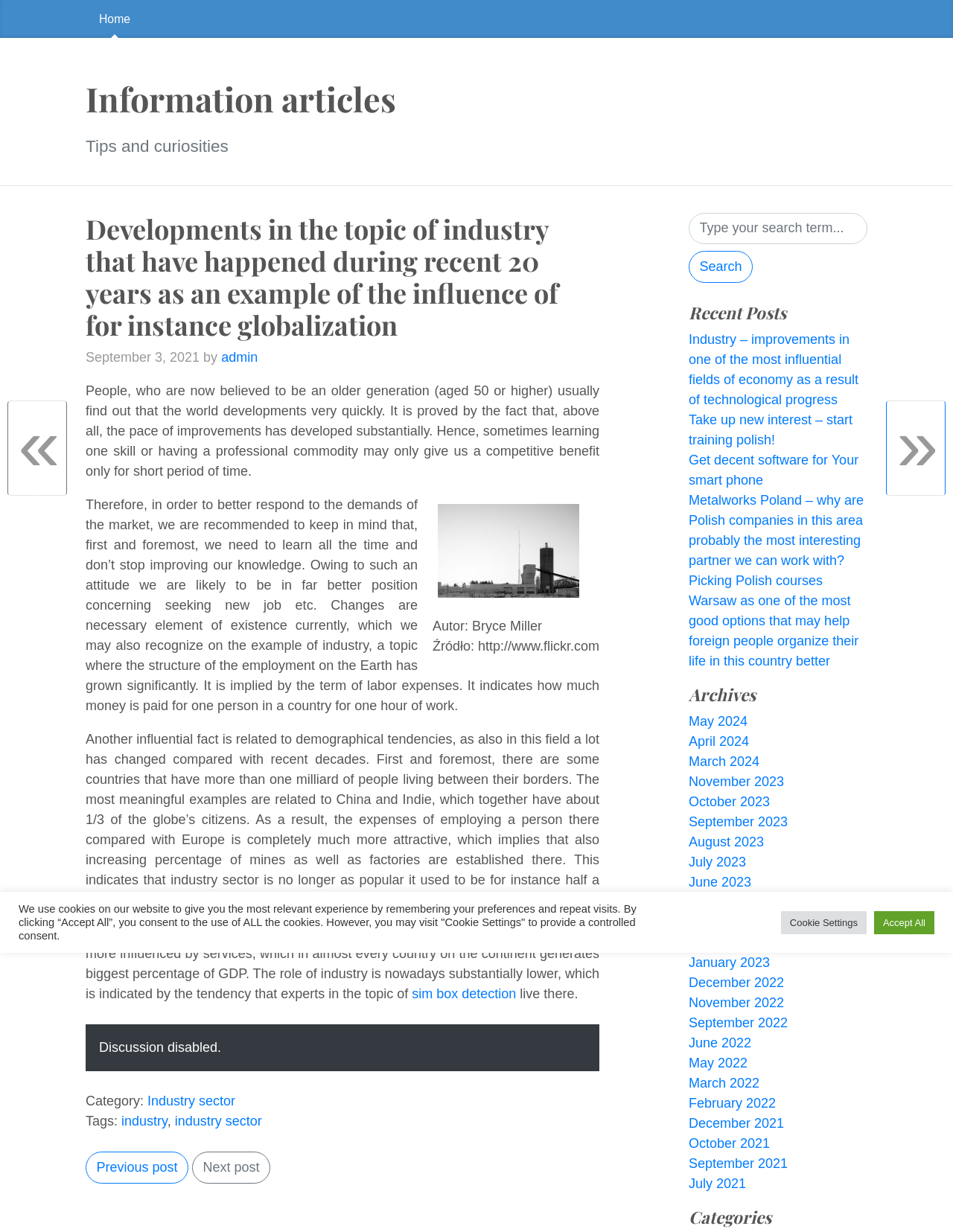What is the date of the article?
Give a single word or phrase answer based on the content of the image.

September 3, 2021